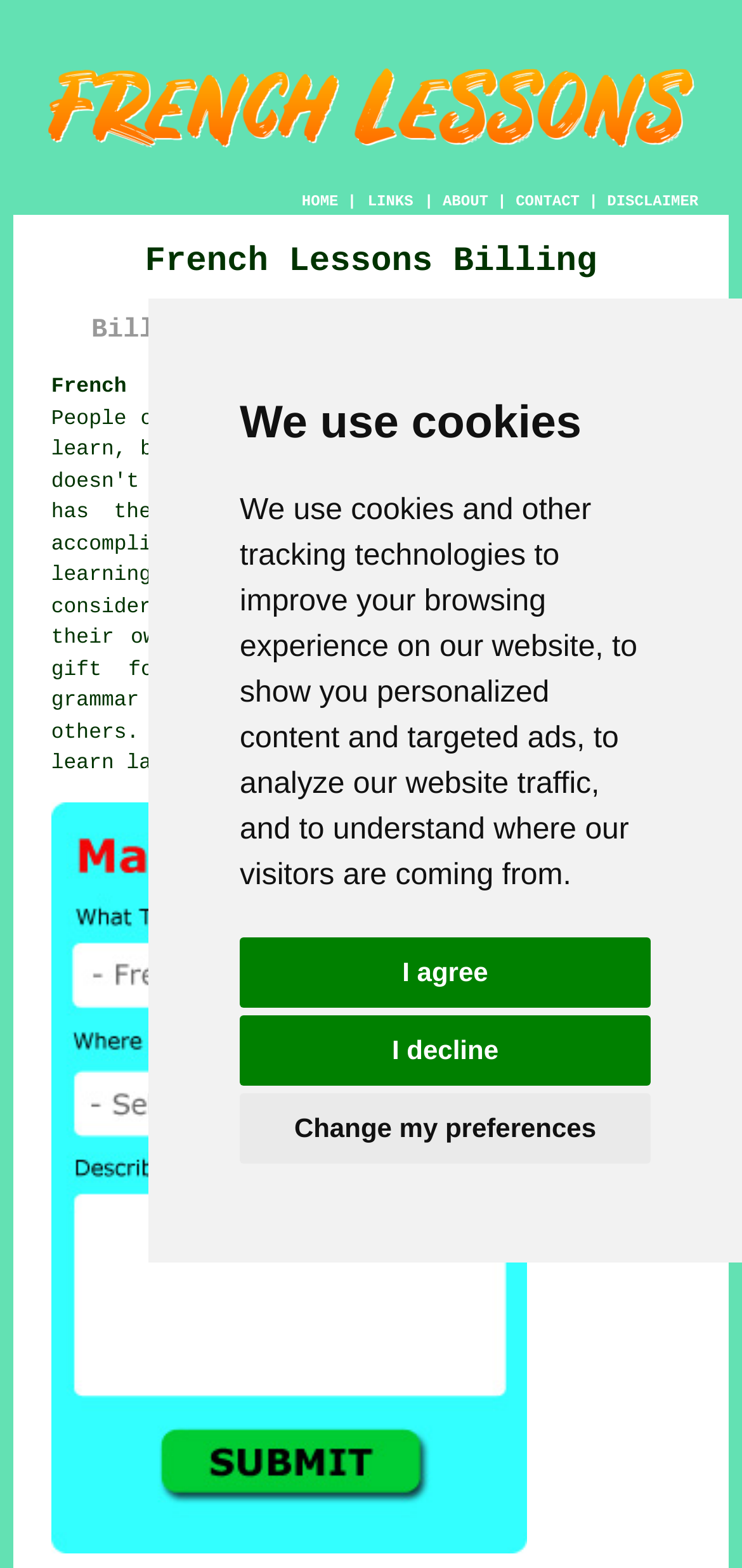Please determine the bounding box coordinates for the element that should be clicked to follow these instructions: "click CONTACT".

[0.695, 0.123, 0.781, 0.134]